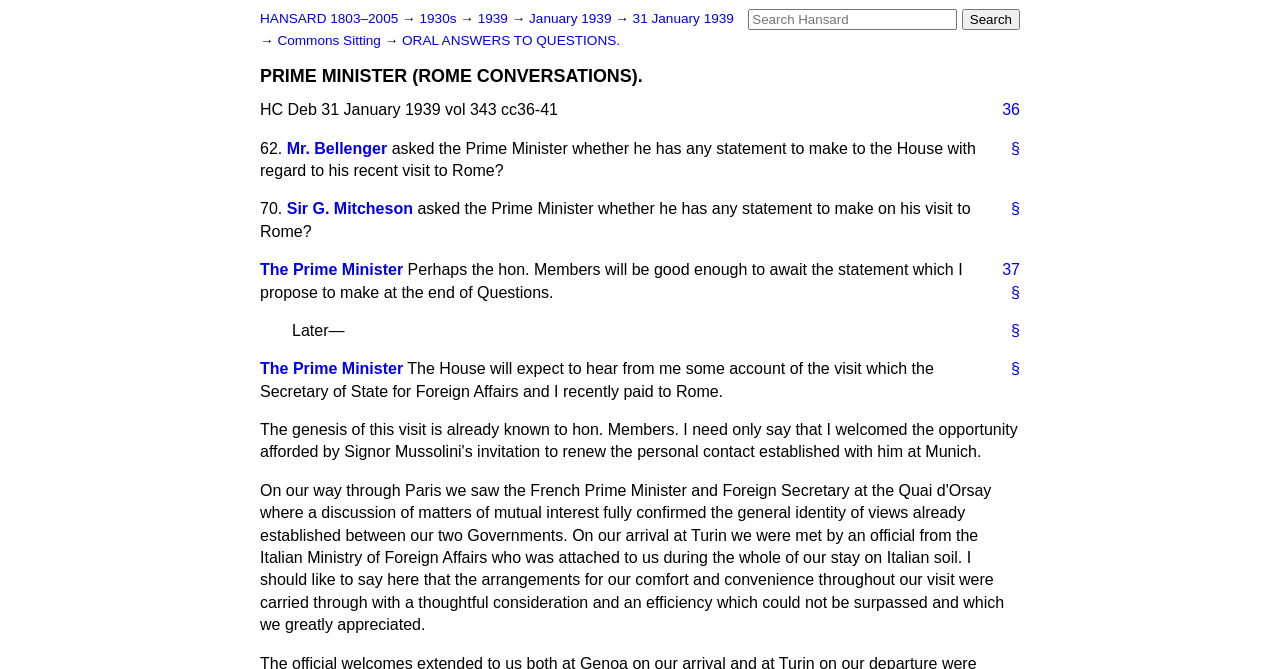Elaborate on the different components and information displayed on the webpage.

This webpage appears to be a transcript of a conversation or debate from the House of Commons, specifically from January 31, 1939. At the top of the page, there is a search box with a "Search" button to the right, allowing users to search for specific content. Below this, there are several links to related topics, including "HANSARD 1803–2005", "1930s", "1939", "January 1939", and "31 January 1939".

The main content of the page is divided into sections, each with a heading or title. The first section is titled "PRIME MINISTER (ROME CONVERSATIONS)." and contains a series of questions and answers between members of the House of Commons and the Prime Minister. The questions are posed by various members, including Mr. Bellenger and Sir G. Mitcheson, and the Prime Minister responds to each question.

The questions and answers are formatted in a blockquote style, with the questioner's name and the question itself followed by the Prime Minister's response. There are several of these blocks, each with a similar format. The Prime Minister's responses are often brief and to the point, but occasionally provide more detailed information about his visit to Rome.

Throughout the page, there are also several links to other sections or pages, including links to specific questions or answers, such as "36" and "37". These links are likely used to navigate to specific parts of the conversation or to access related content.